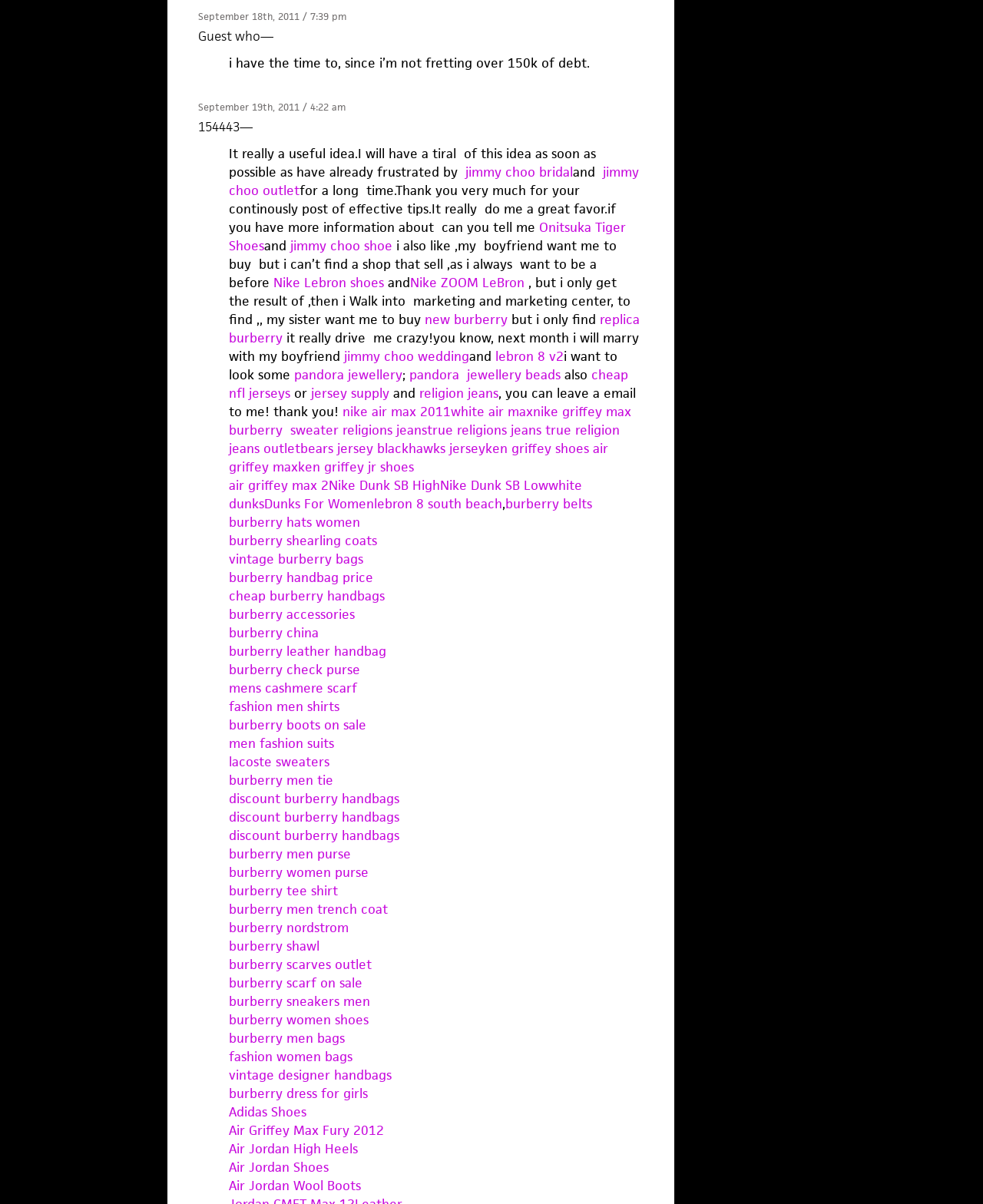Given the element description, predict the bounding box coordinates in the format (top-left x, top-left y, bottom-right x, bottom-right y). Make sure all values are between 0 and 1. Here is the element description: jimmy choo wedding

[0.35, 0.289, 0.477, 0.303]